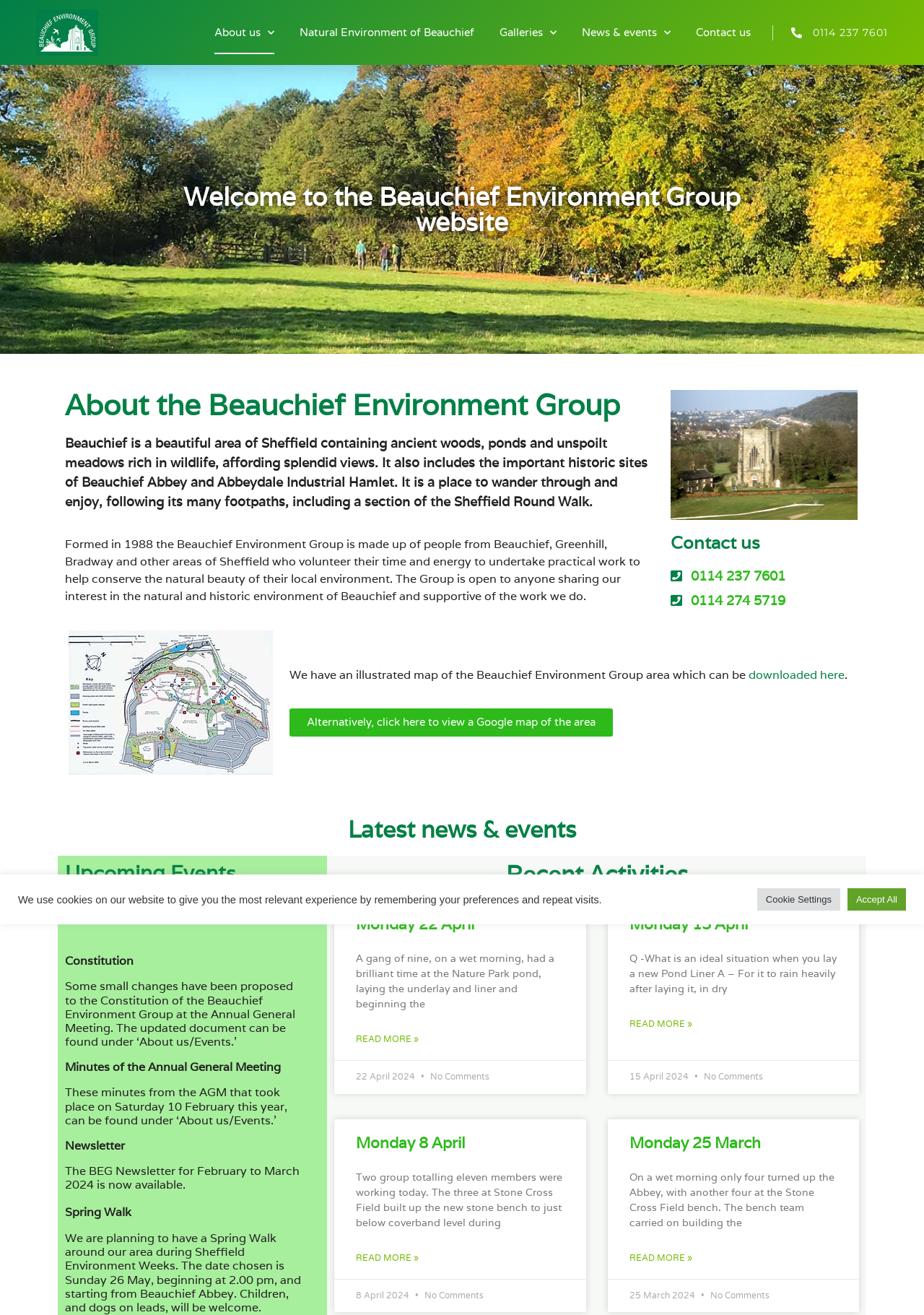Provide an in-depth description of the elements and layout of the webpage.

The webpage is about the Beauchief Environment Group, a volunteer organization dedicated to conserving the natural beauty of Beauchief, an area in Sheffield. At the top of the page, there is a navigation menu with links to "About us", "Natural Environment of Beauchief", "Galleries", "News & events", and "Contact us". Below the menu, there is a heading "About the Beauchief Environment Group" followed by a brief description of the group's purpose and activities.

To the right of the description, there is an image of Beauchief Abbey. Below the image, there is a "Contact us" section with phone numbers and a link to download an illustrated map of the Beauchief Environment Group area.

The main content of the page is divided into several sections. The first section is "Latest news & events", which includes headings for "Upcoming Events", "Constitution", "Minutes of the Annual General Meeting", "Newsletter", and "Recent Activities". Each of these headings has a brief description or update related to the topic.

The "Recent Activities" section is further divided into four articles, each describing a specific event or activity that took place on a particular date. Each article has a heading with the date, a brief description of the event, and a "Read more" link.

At the bottom of the page, there is a notice about the use of cookies on the website, with options to adjust cookie settings or accept all cookies.